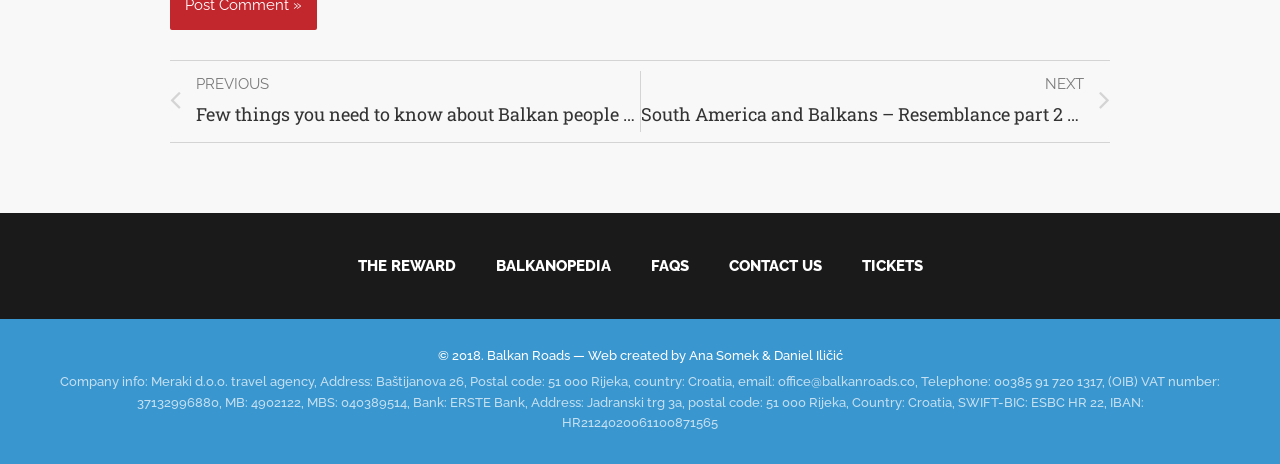Identify the bounding box coordinates of the element that should be clicked to fulfill this task: "visit the reward page". The coordinates should be provided as four float numbers between 0 and 1, i.e., [left, top, right, bottom].

[0.264, 0.523, 0.371, 0.622]